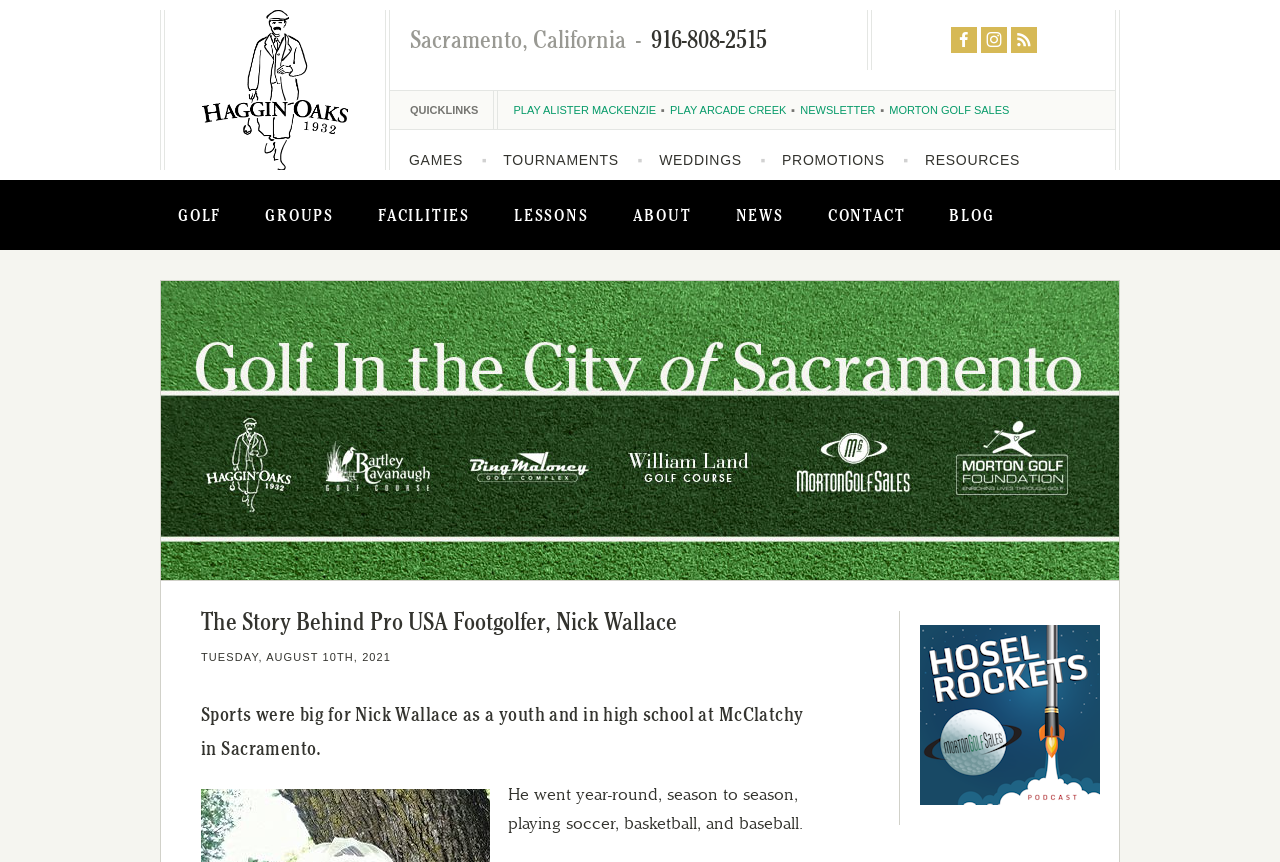Identify the bounding box coordinates of the clickable region necessary to fulfill the following instruction: "Read the NEWS". The bounding box coordinates should be four float numbers between 0 and 1, i.e., [left, top, right, bottom].

[0.558, 0.213, 0.63, 0.29]